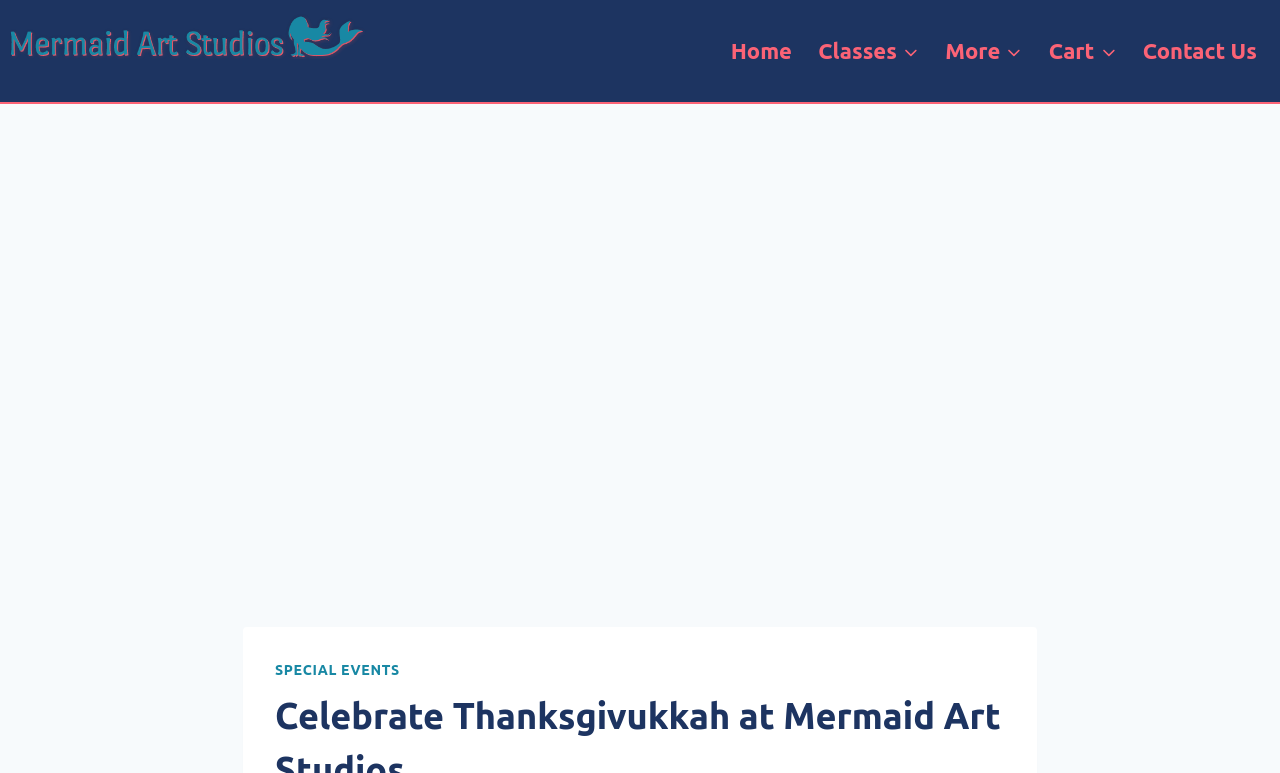Show me the bounding box coordinates of the clickable region to achieve the task as per the instruction: "go to Mermaid Art Studios homepage".

[0.008, 0.014, 0.287, 0.075]